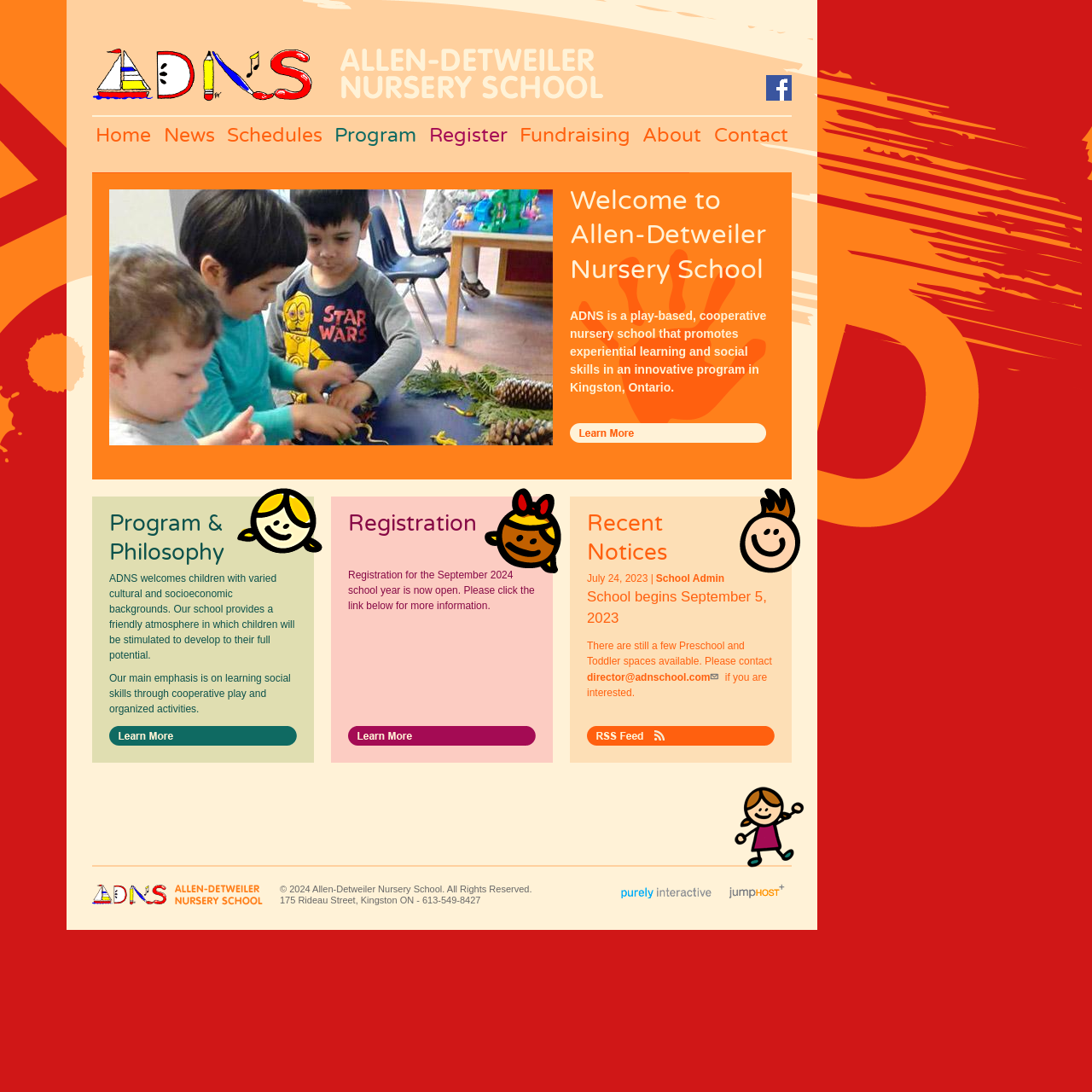Provide the bounding box coordinates for the area that should be clicked to complete the instruction: "Click the Home link".

[0.084, 0.046, 0.286, 0.057]